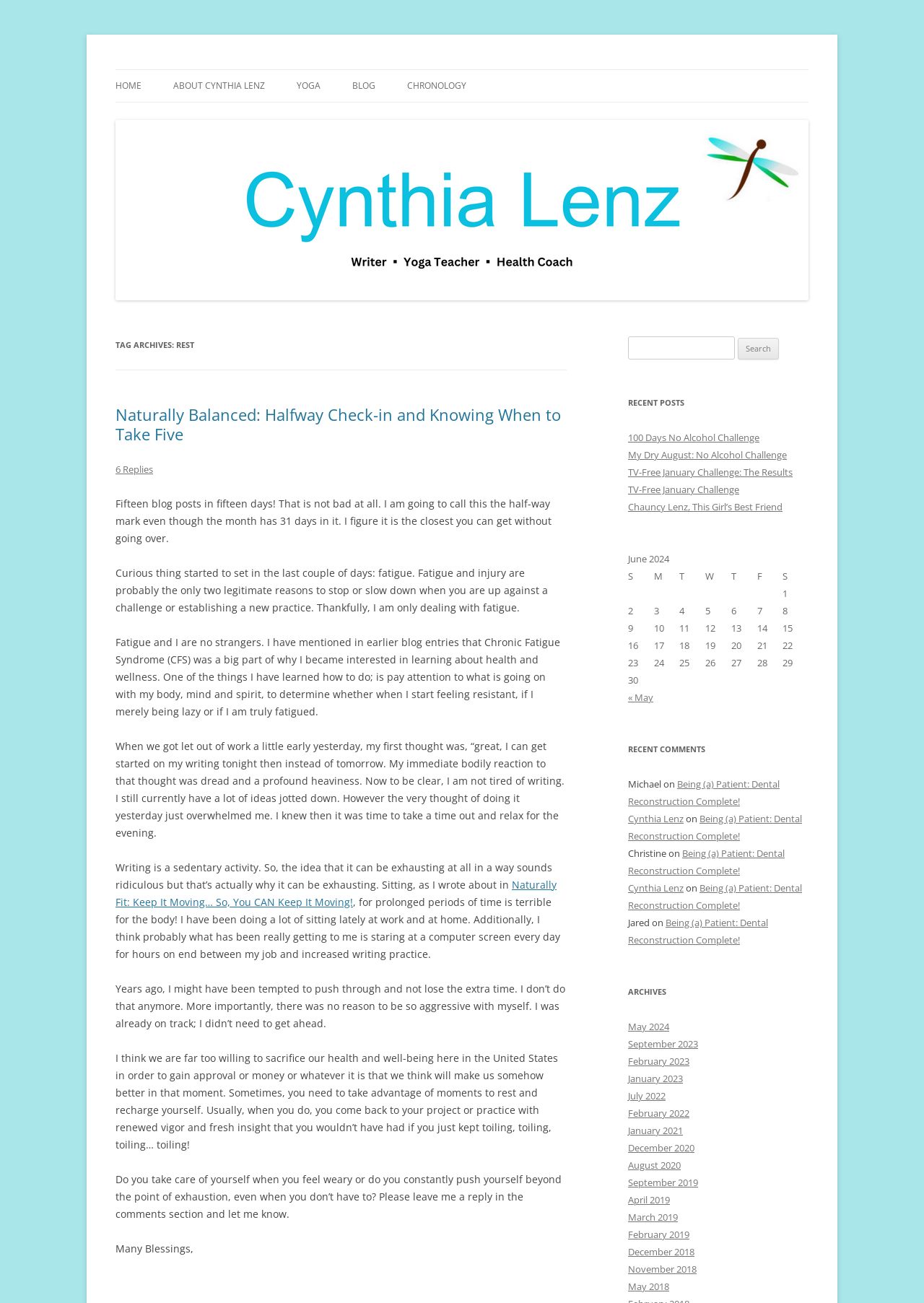What is the date range of the calendar table?
Please give a detailed and thorough answer to the question, covering all relevant points.

The calendar table is located at the bottom of the webpage and has a caption 'June 2024'. This indicates that the table shows the dates for the month of June 2024.